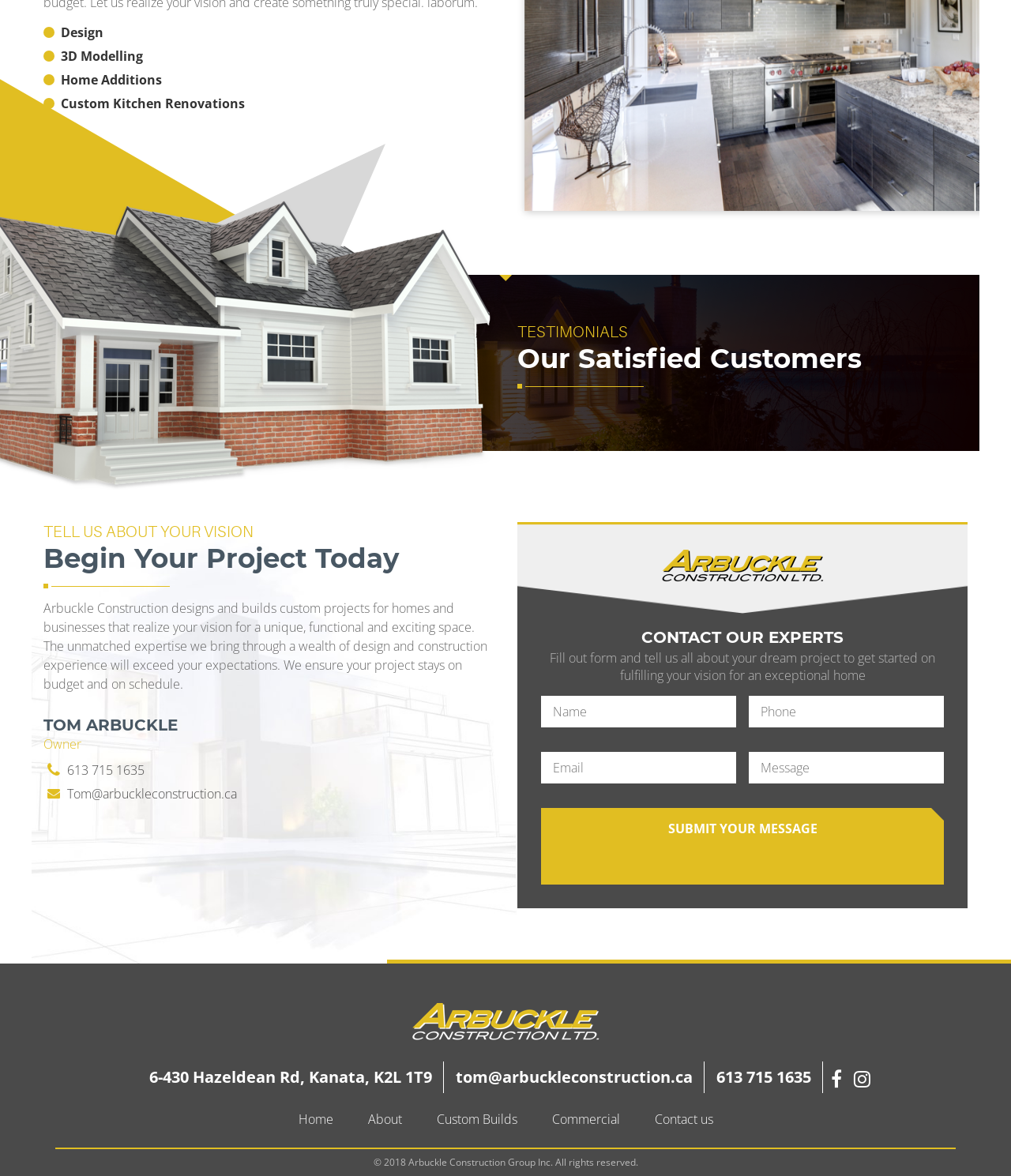Determine the coordinates of the bounding box that should be clicked to complete the instruction: "Fill in the 'Name' textbox". The coordinates should be represented by four float numbers between 0 and 1: [left, top, right, bottom].

[0.535, 0.592, 0.728, 0.619]